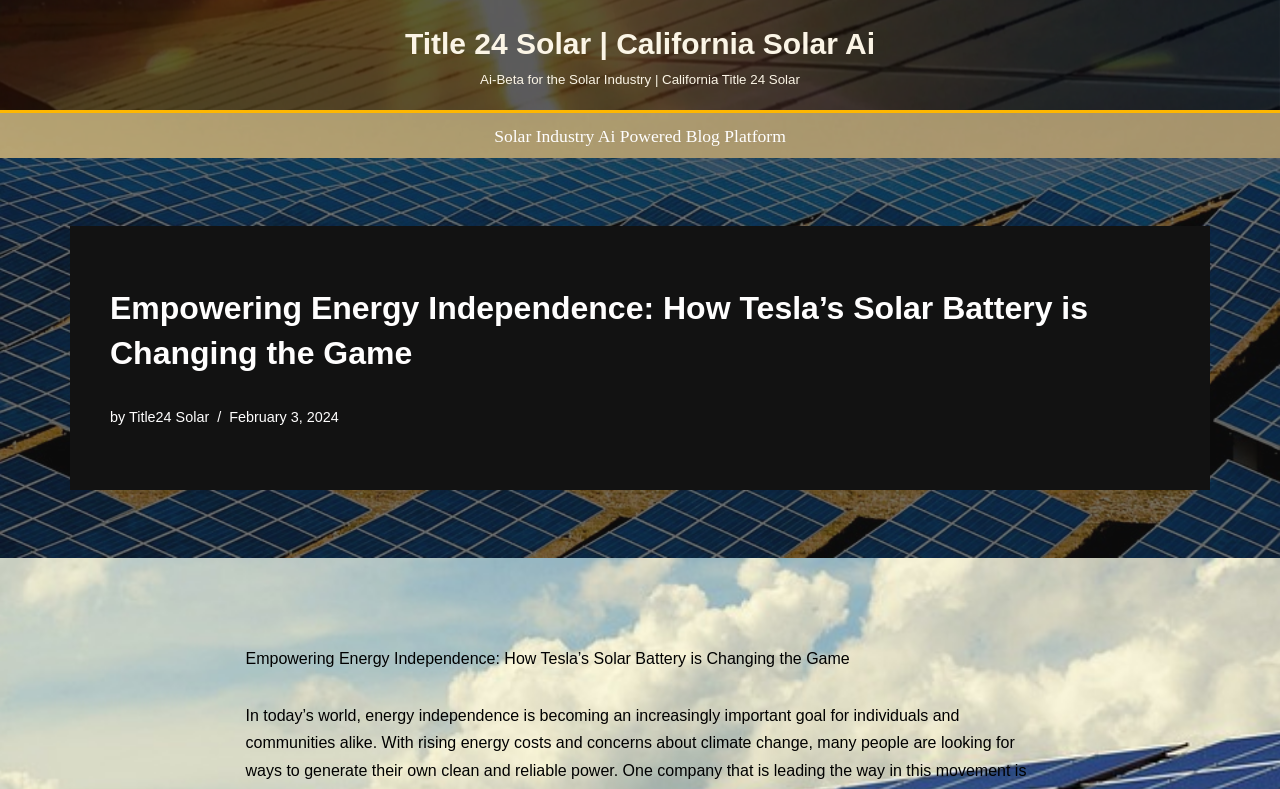Determine the bounding box coordinates for the UI element with the following description: "Title24 Solar". The coordinates should be four float numbers between 0 and 1, represented as [left, top, right, bottom].

[0.101, 0.519, 0.163, 0.539]